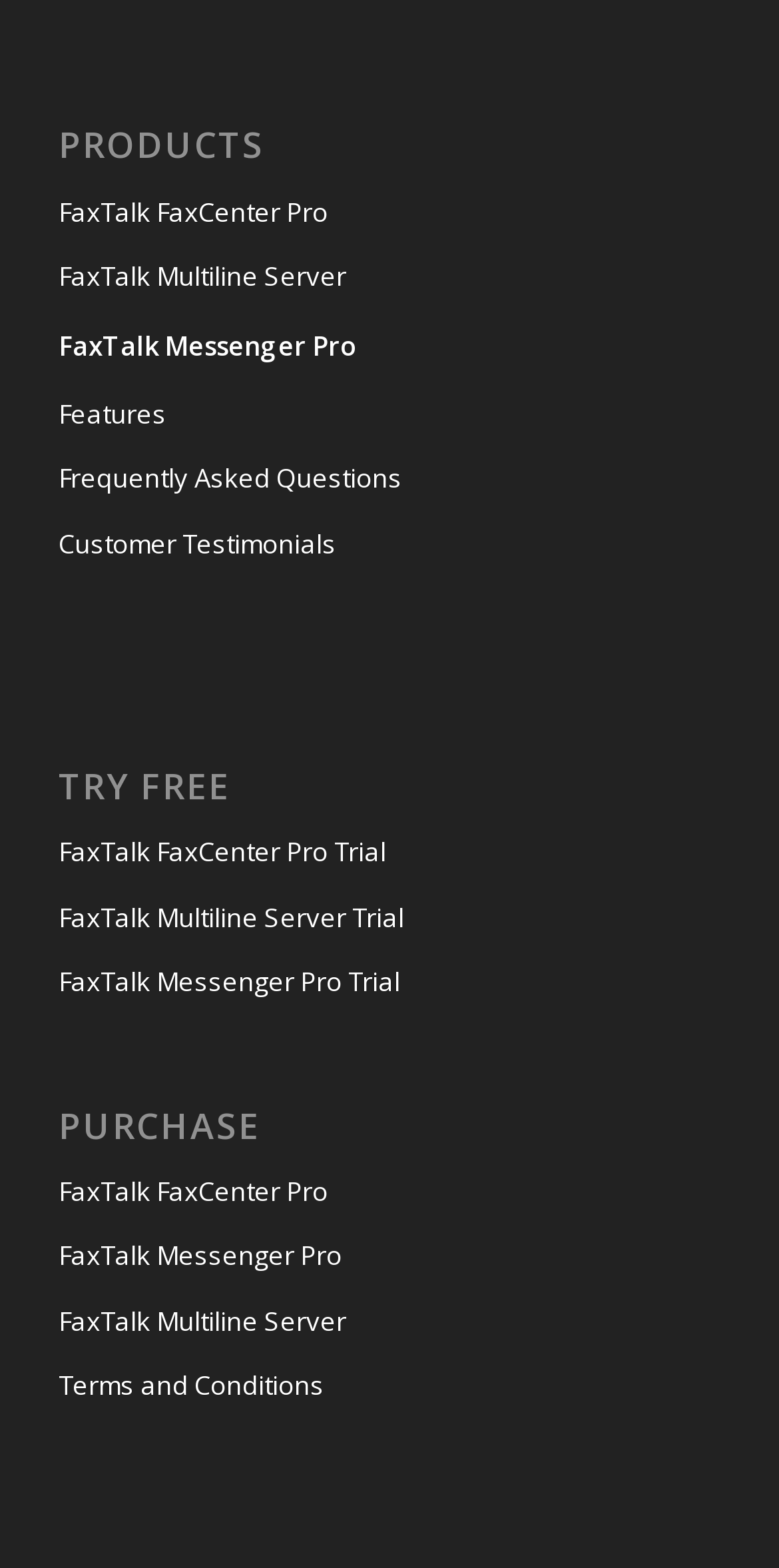Identify the bounding box coordinates of the section that should be clicked to achieve the task described: "Purchase FaxTalk Multiline Server".

[0.075, 0.823, 0.925, 0.864]